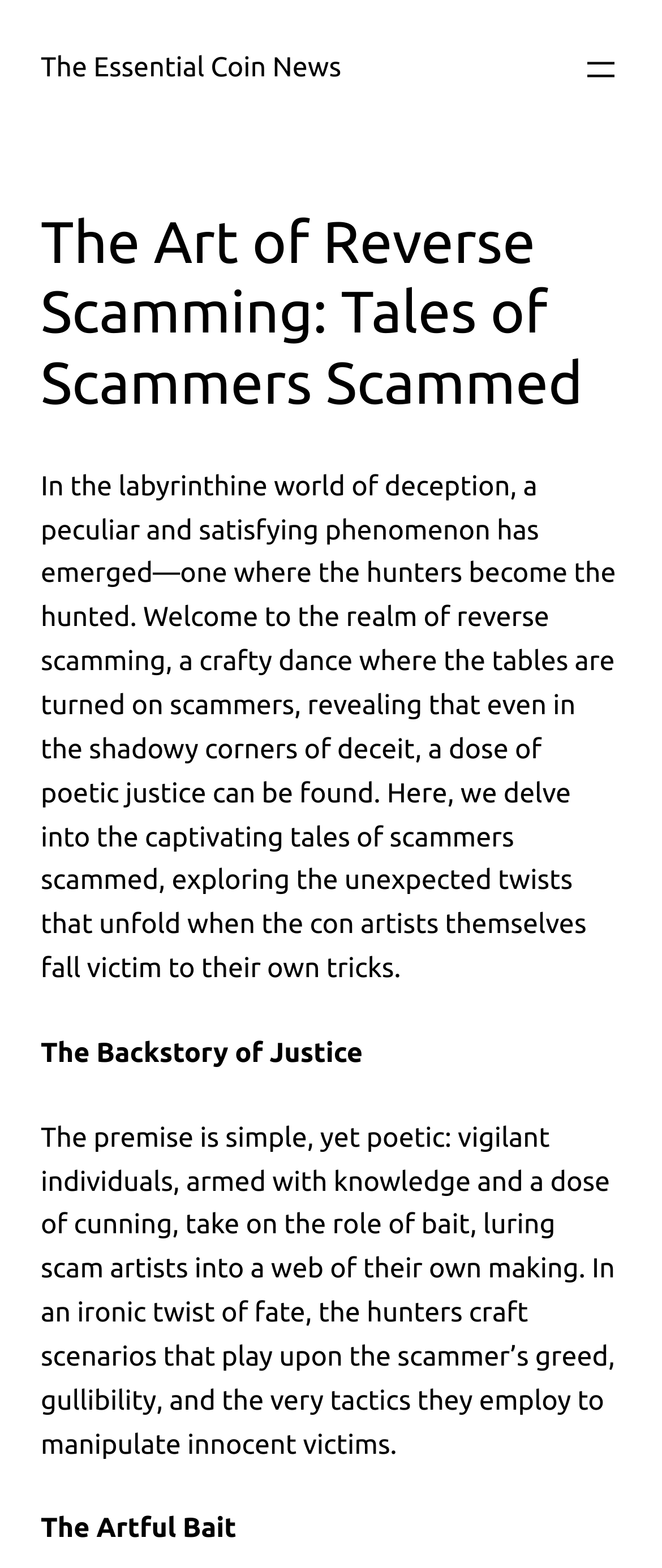What is the role of the 'bait' in reverse scamming?
Utilize the image to construct a detailed and well-explained answer.

According to the webpage, the 'bait' in reverse scamming refers to vigilant individuals who take on the role of luring scam artists into a web of their own making, using scenarios that play upon the scammer's greed, gullibility, and tactics.